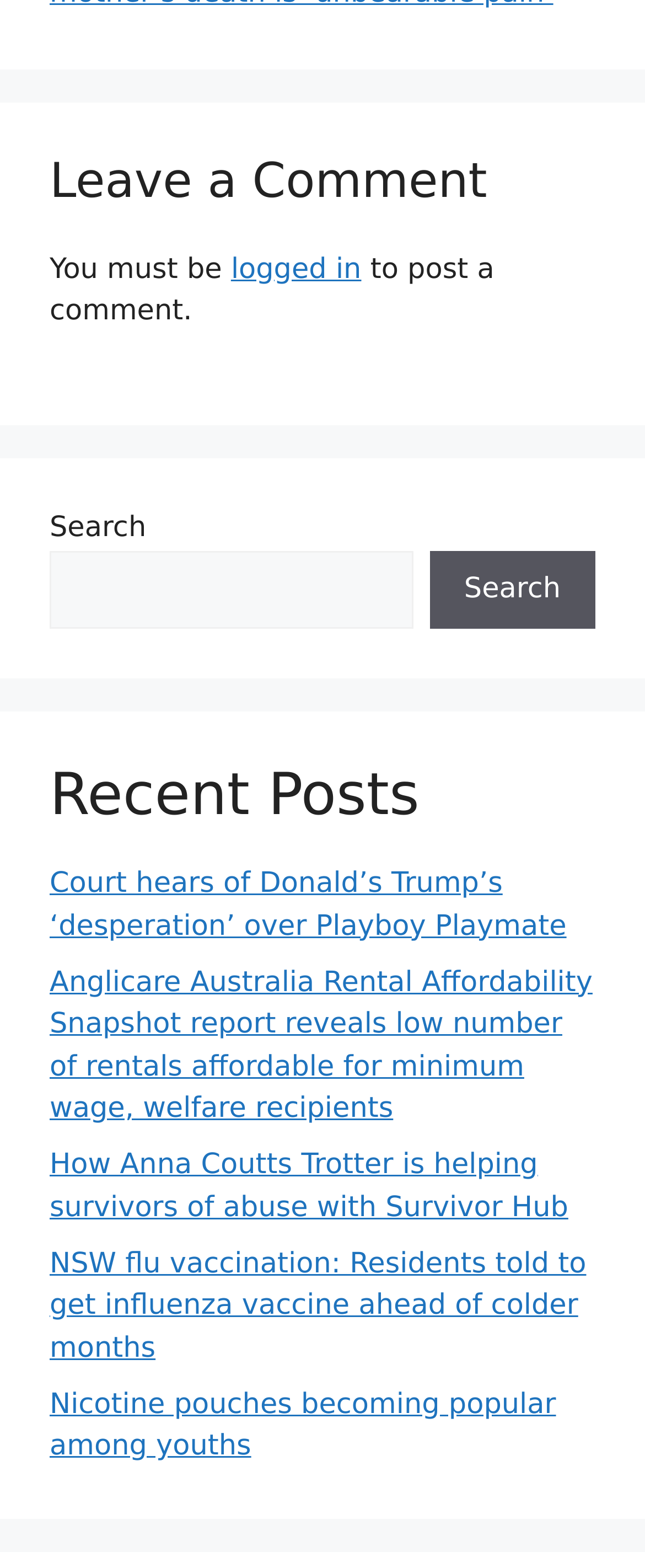Provide a single word or phrase to answer the given question: 
How many links are there in the recent posts section?

5